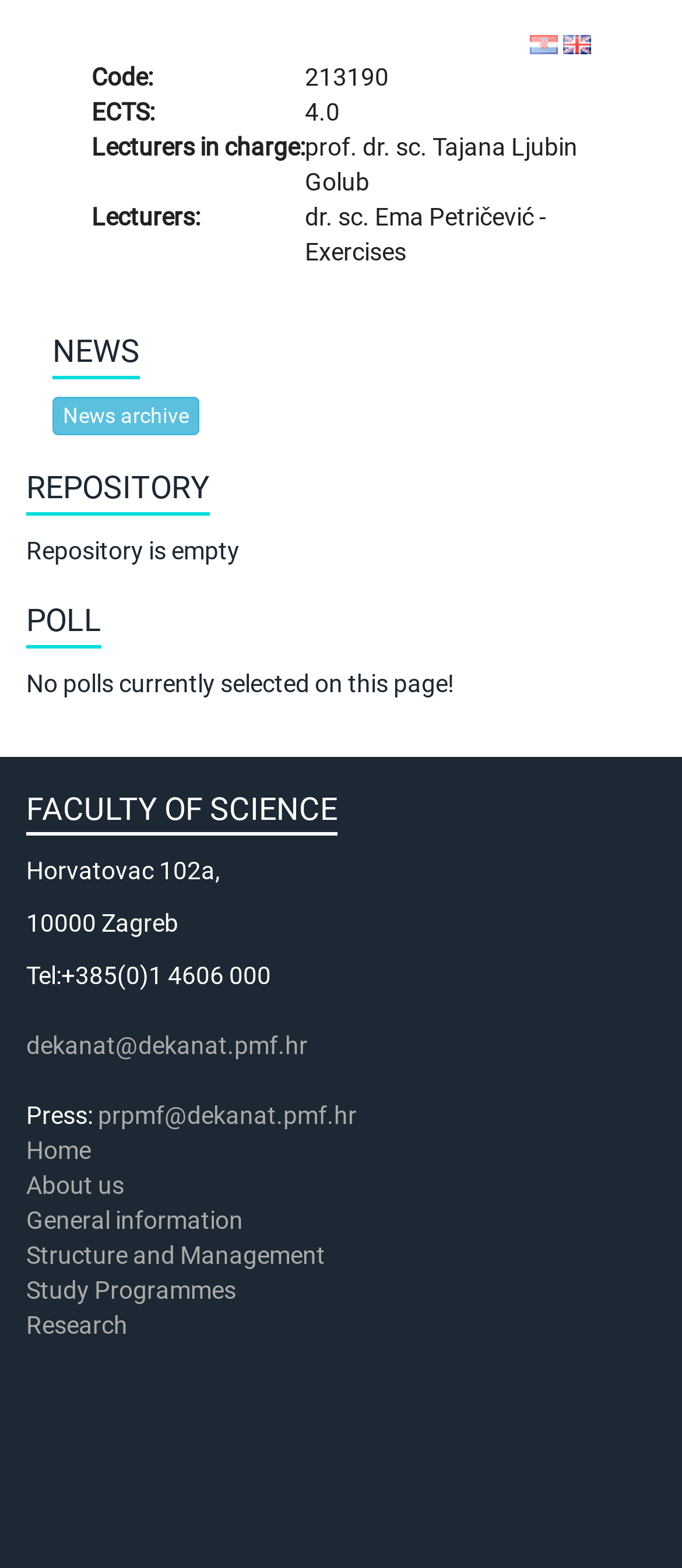Can you find the bounding box coordinates for the element that needs to be clicked to execute this instruction: "Visit the home page"? The coordinates should be given as four float numbers between 0 and 1, i.e., [left, top, right, bottom].

[0.038, 0.725, 0.133, 0.743]